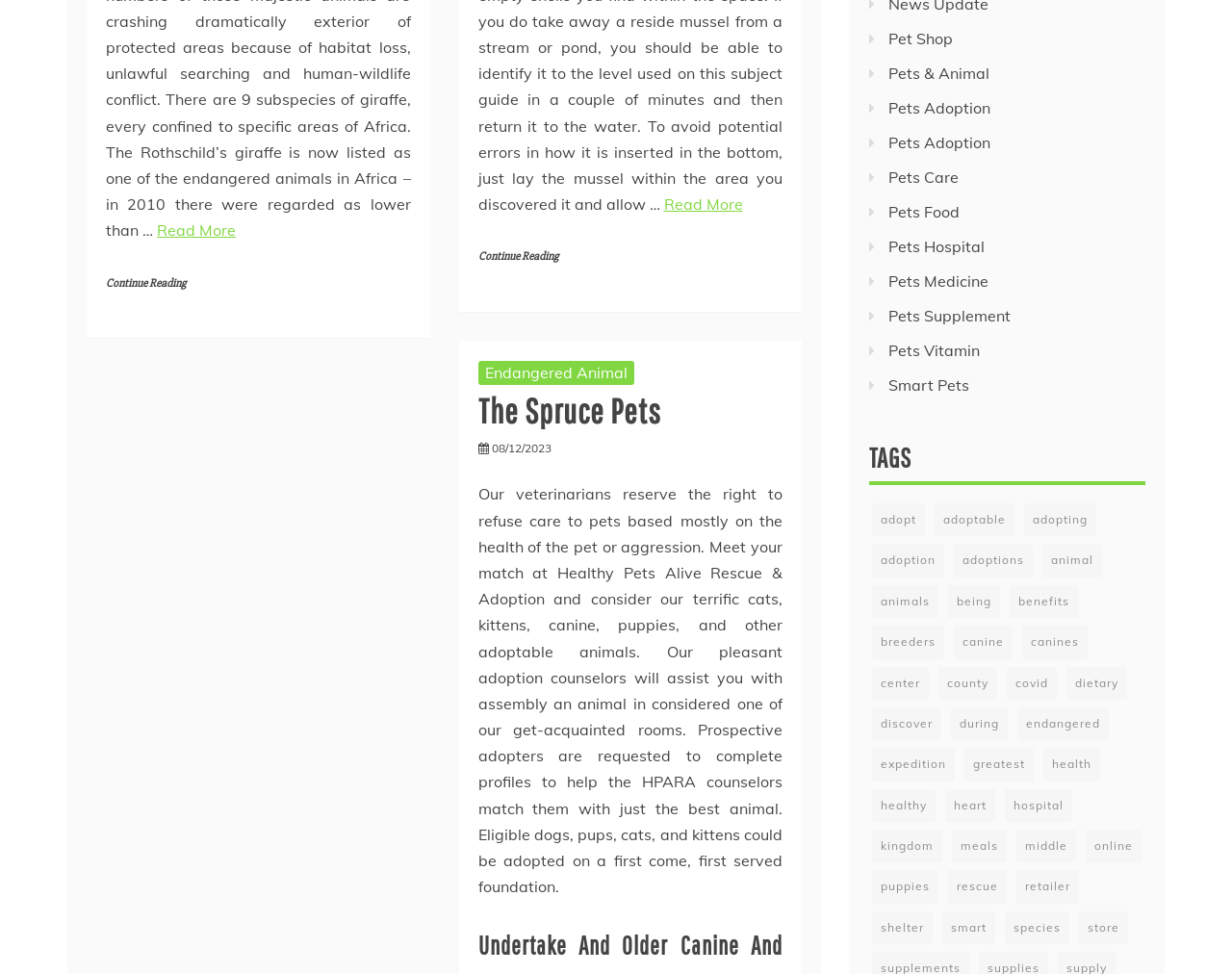Locate the bounding box of the UI element defined by this description: "The Spruce Pets". The coordinates should be given as four float numbers between 0 and 1, formatted as [left, top, right, bottom].

[0.388, 0.401, 0.536, 0.441]